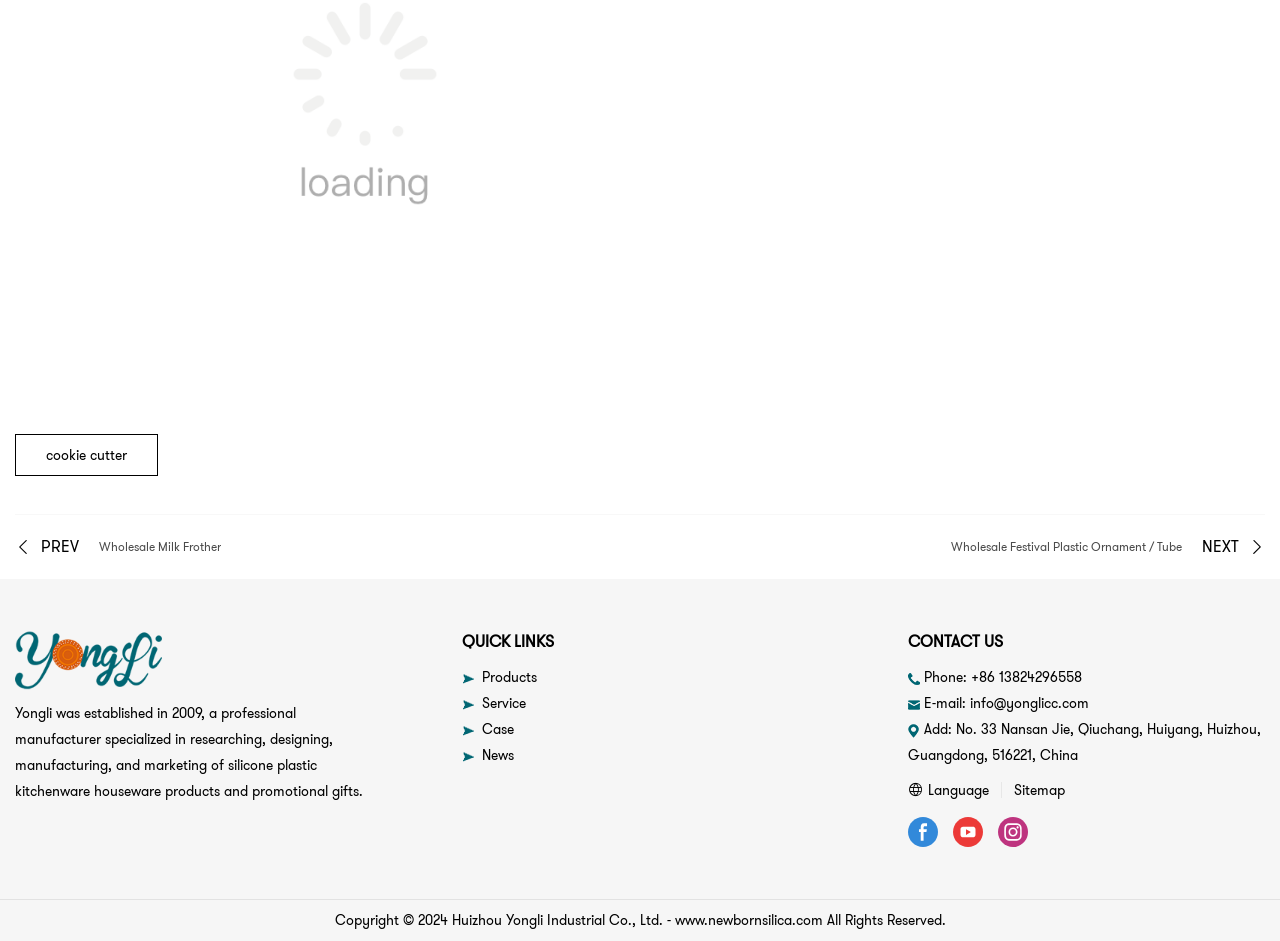Using the details in the image, give a detailed response to the question below:
What is the phone number?

The phone number is +86 13824296558, which is mentioned in the StaticText element with the text 'Phone: +86 13824296558'.